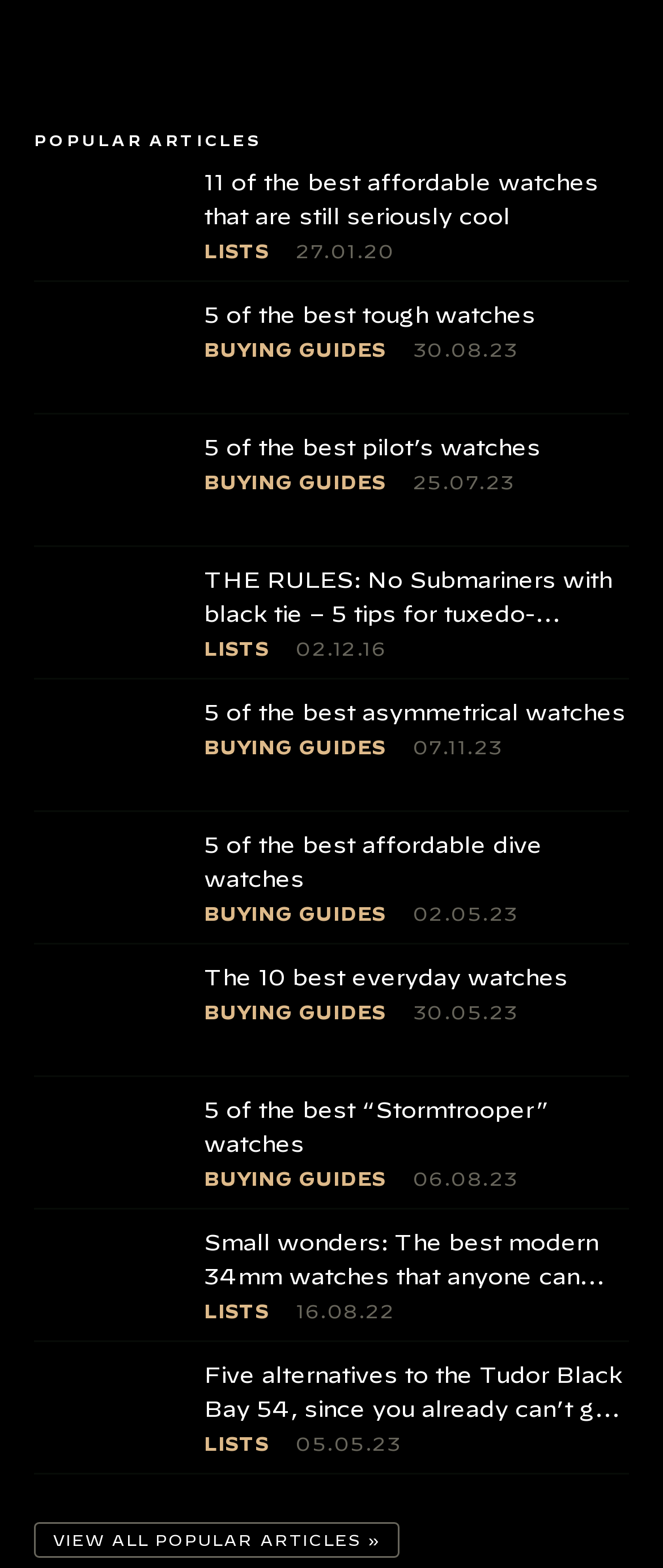How many articles are categorized under 'LISTS'?
Using the image, elaborate on the answer with as much detail as possible.

I counted the number of links with the category 'LISTS' and found 3 of them.